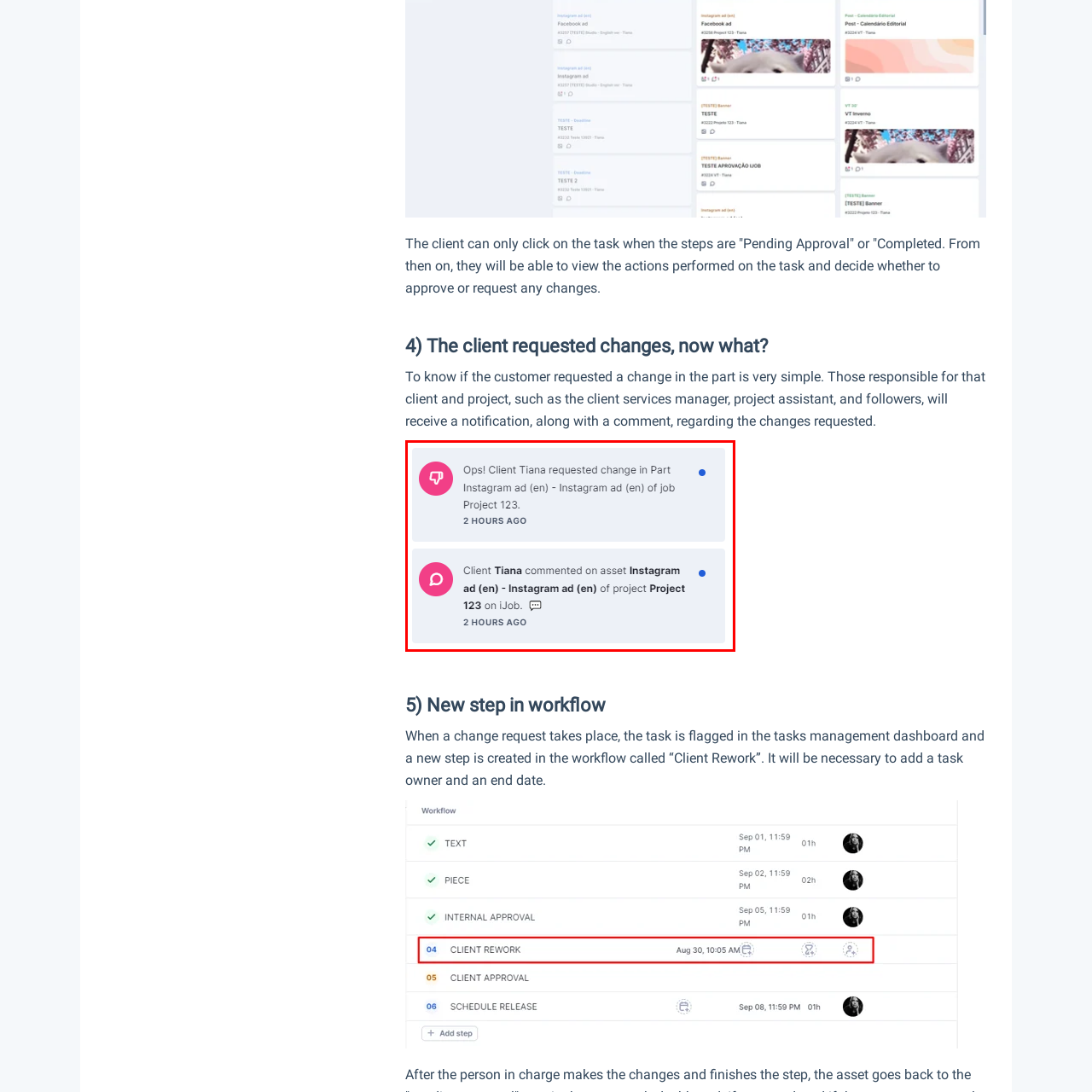Analyze the picture enclosed by the red bounding box and provide a single-word or phrase answer to this question:
How long ago was the top notification received?

Two hours ago